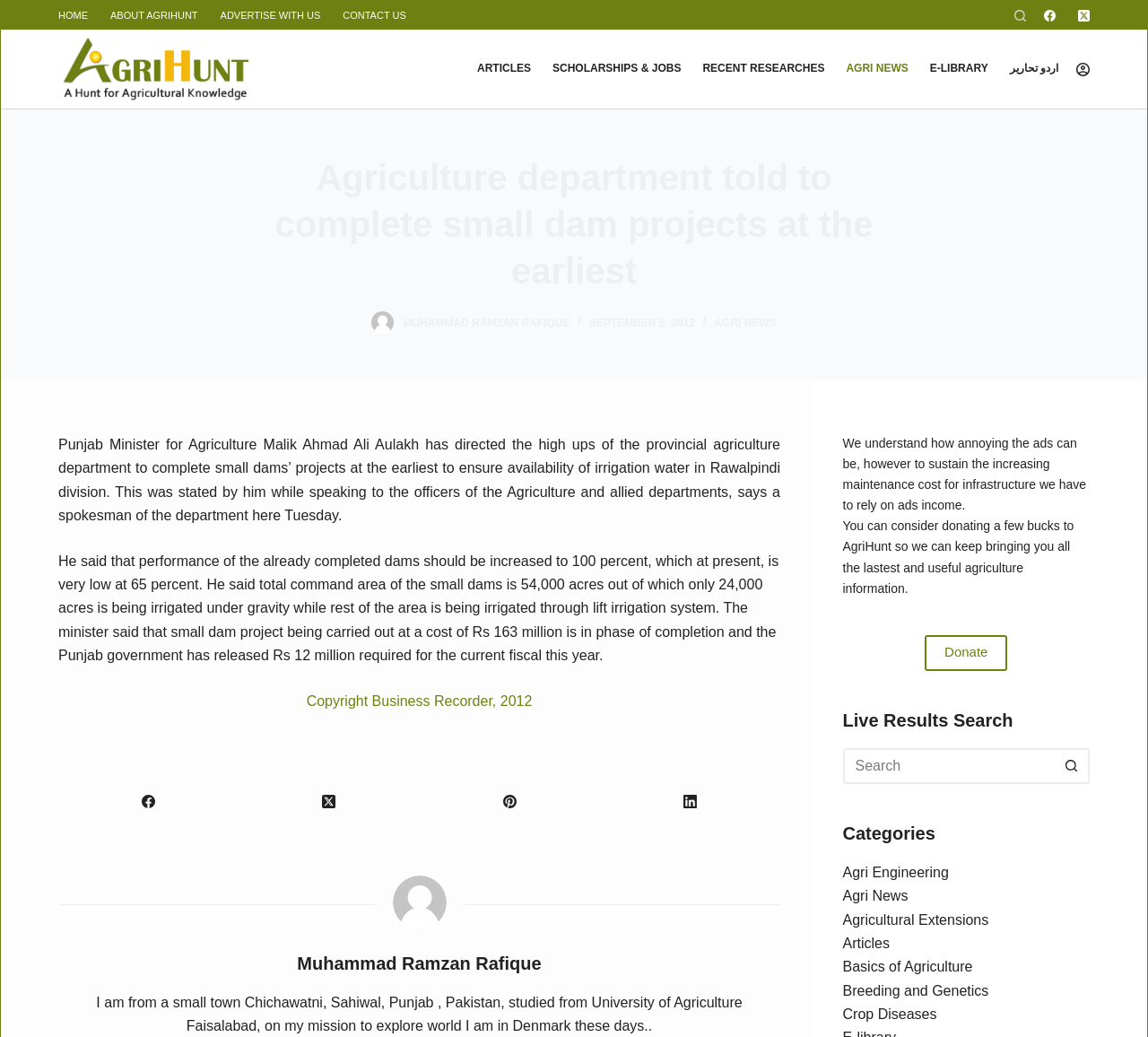Answer the question briefly using a single word or phrase: 
What is the purpose of the small dam projects?

to ensure availability of irrigation water